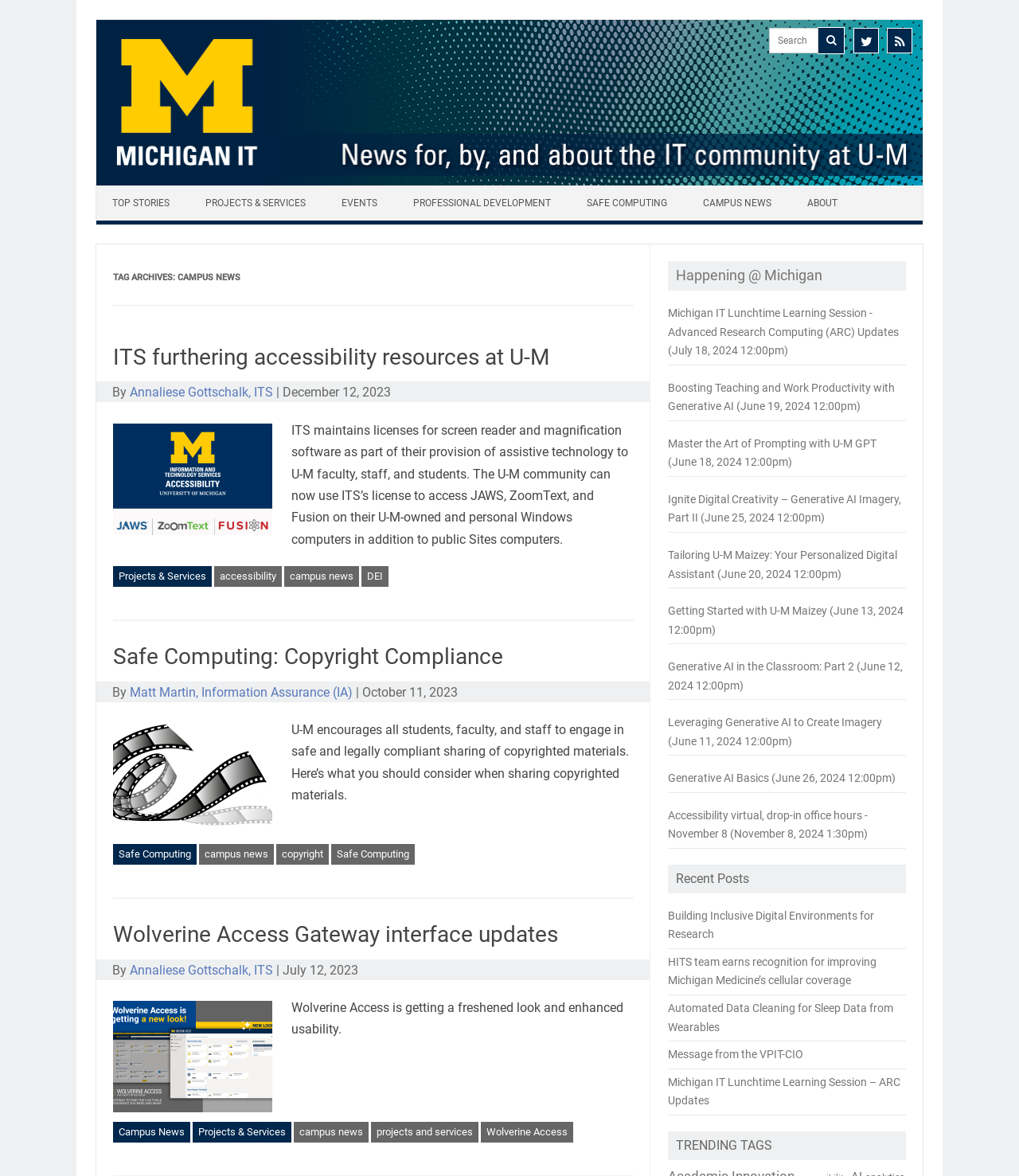What is the topic of the first article?
Using the image, elaborate on the answer with as much detail as possible.

The first article has a heading 'TAG ARCHIVES: CAMPUS NEWS' and the content mentions 'ITS furthering accessibility resources at U-M', so the topic of the first article is accessibility resources.